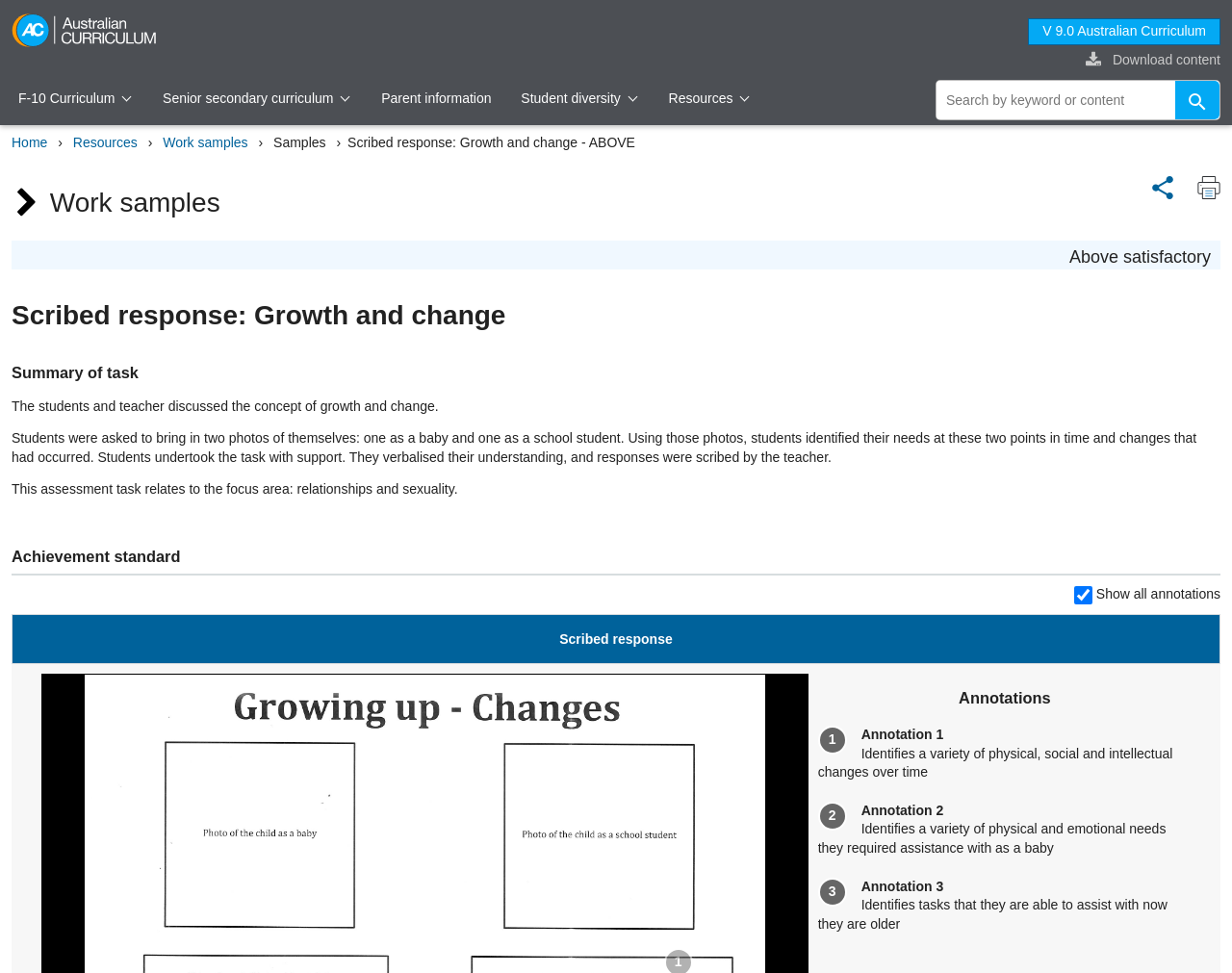Find the bounding box coordinates of the element to click in order to complete this instruction: "Search using global search". The bounding box coordinates must be four float numbers between 0 and 1, denoted as [left, top, right, bottom].

[0.76, 0.083, 0.99, 0.122]